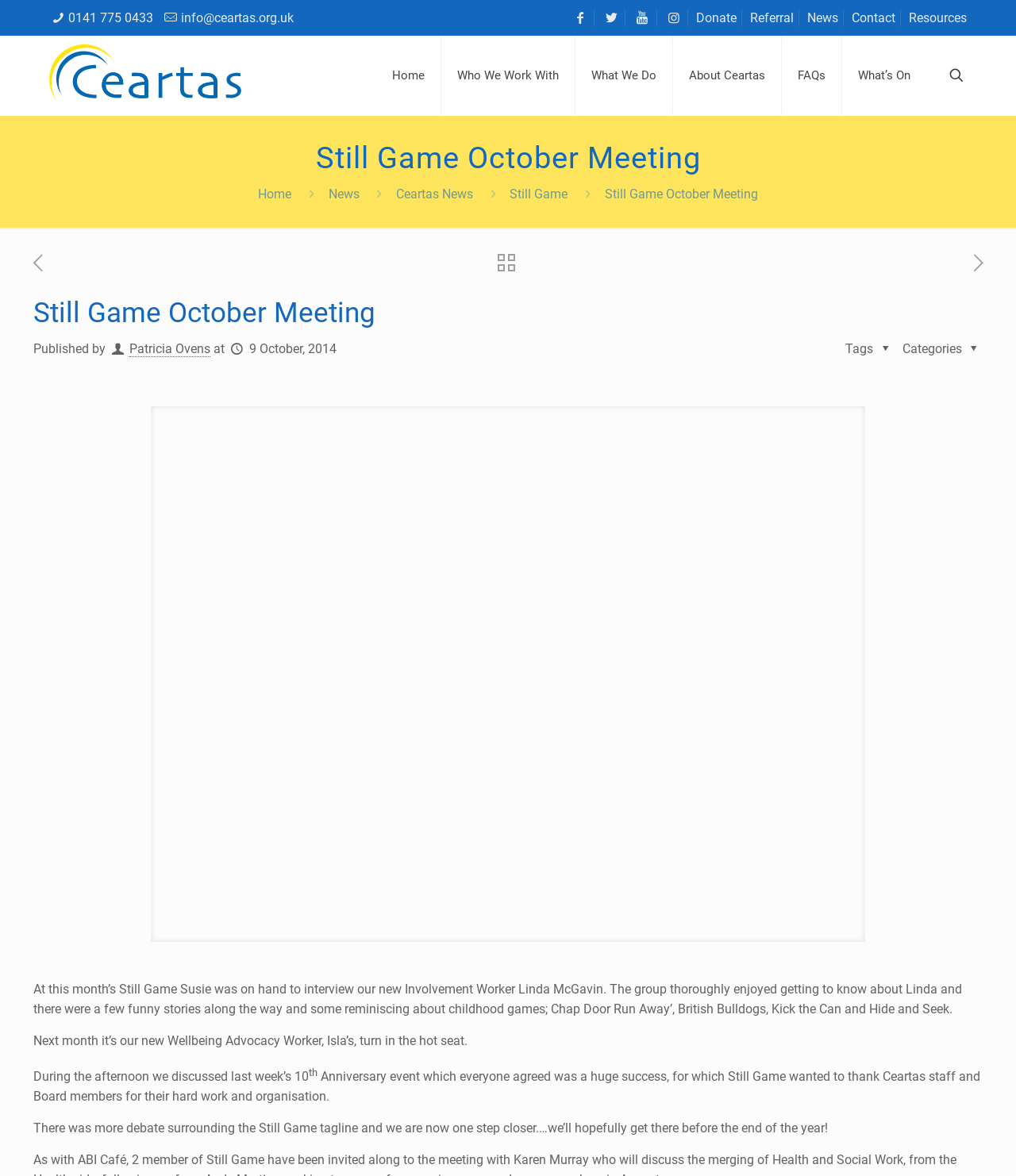What is the phone number of Ceartas?
Please provide a single word or phrase in response based on the screenshot.

0141 775 0433